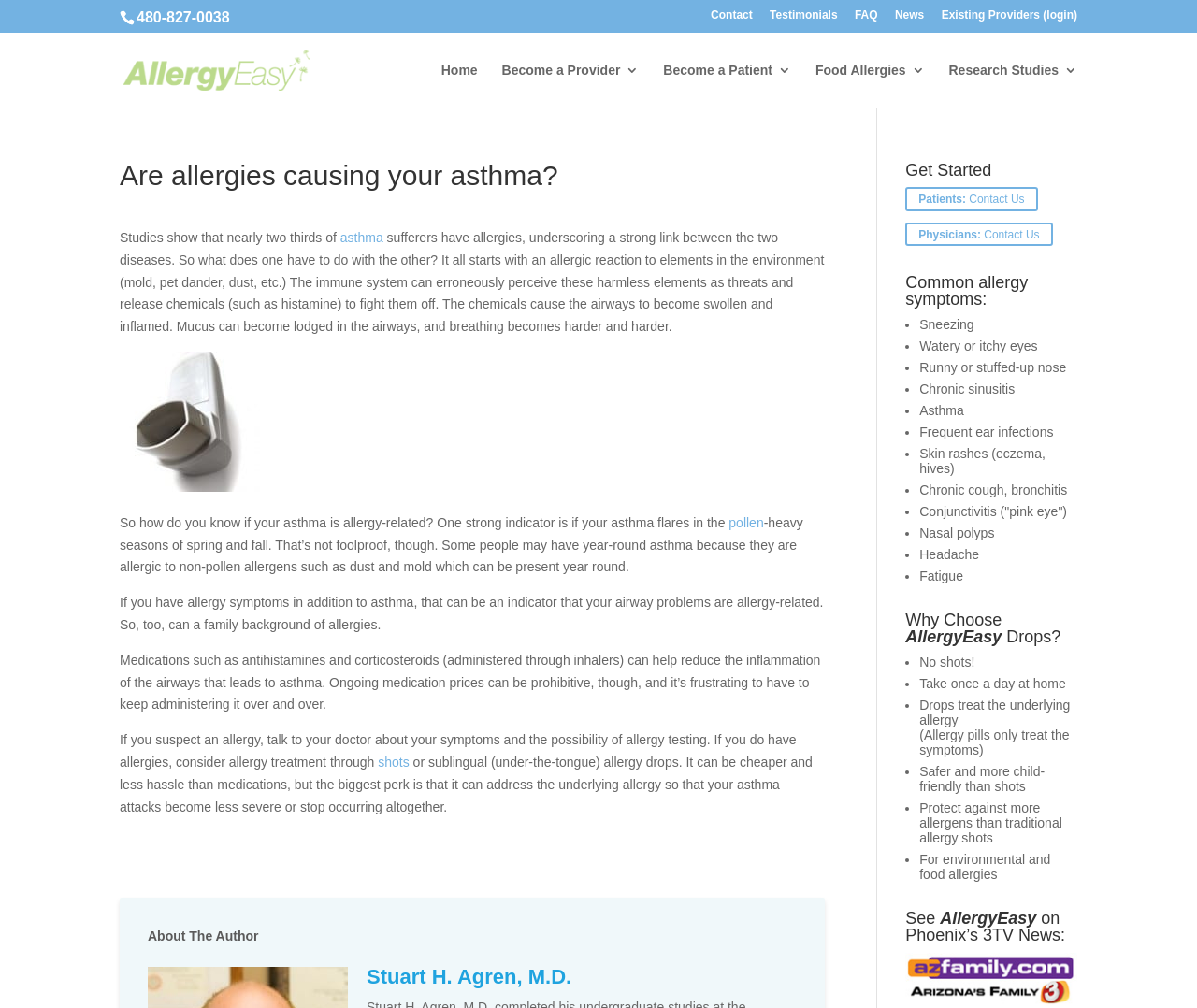What is the main topic of the article?
Look at the image and respond with a one-word or short phrase answer.

Asthma and allergies